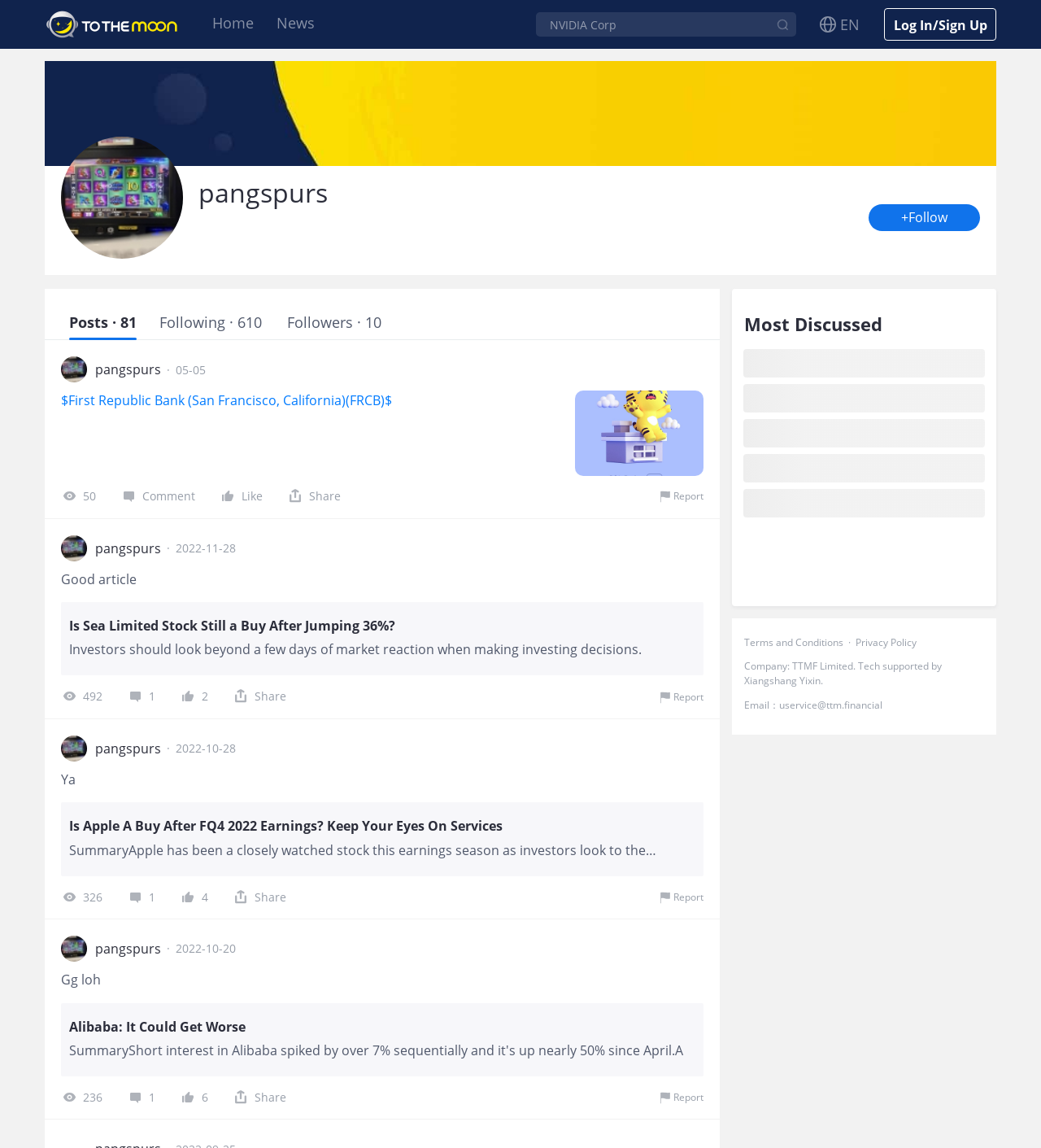Can you identify the bounding box coordinates of the clickable region needed to carry out this instruction: 'Follow pangspurs'? The coordinates should be four float numbers within the range of 0 to 1, stated as [left, top, right, bottom].

[0.834, 0.178, 0.941, 0.201]